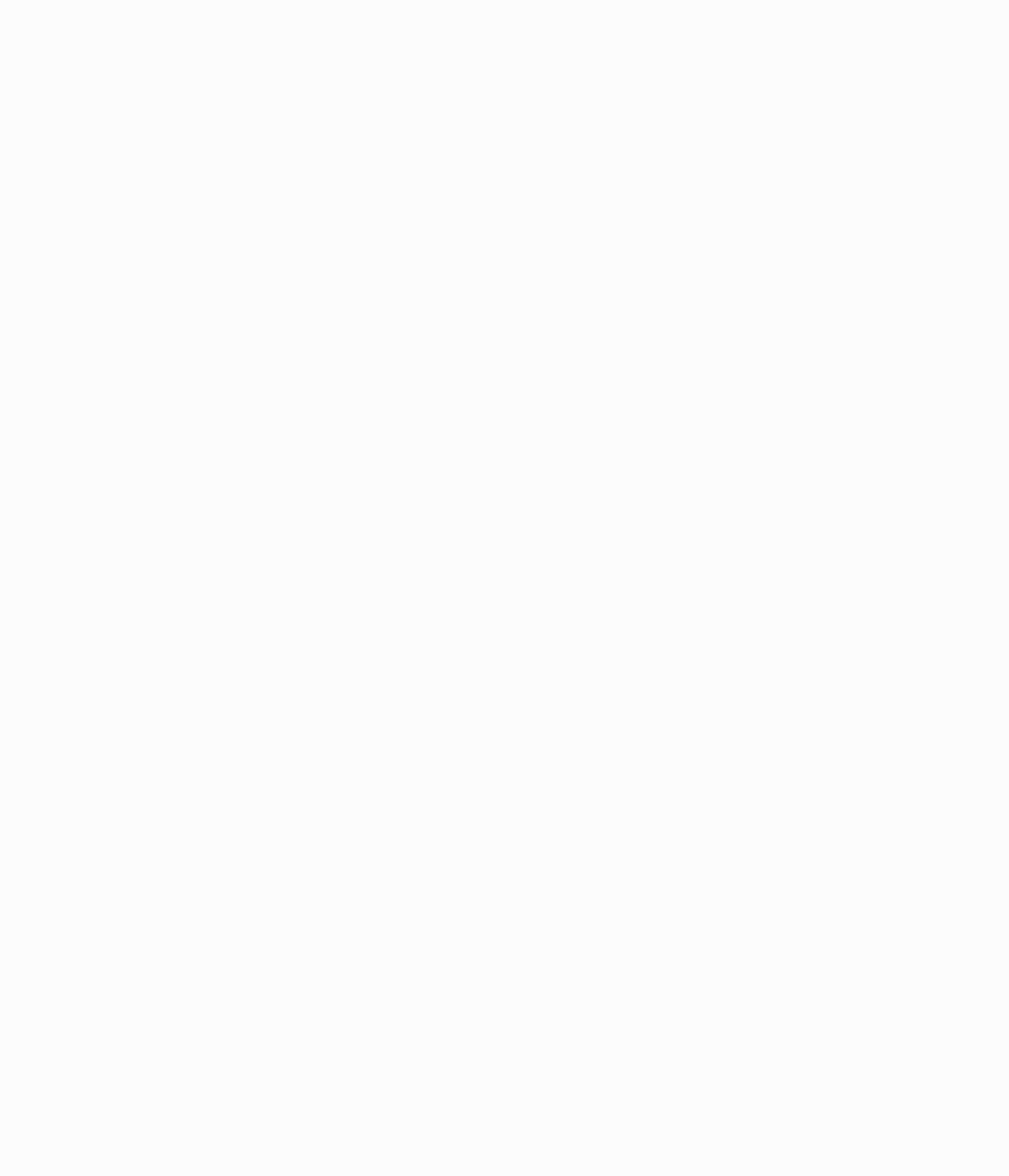Pinpoint the bounding box coordinates of the element that must be clicked to accomplish the following instruction: "Read the disclaimer". The coordinates should be in the format of four float numbers between 0 and 1, i.e., [left, top, right, bottom].

None